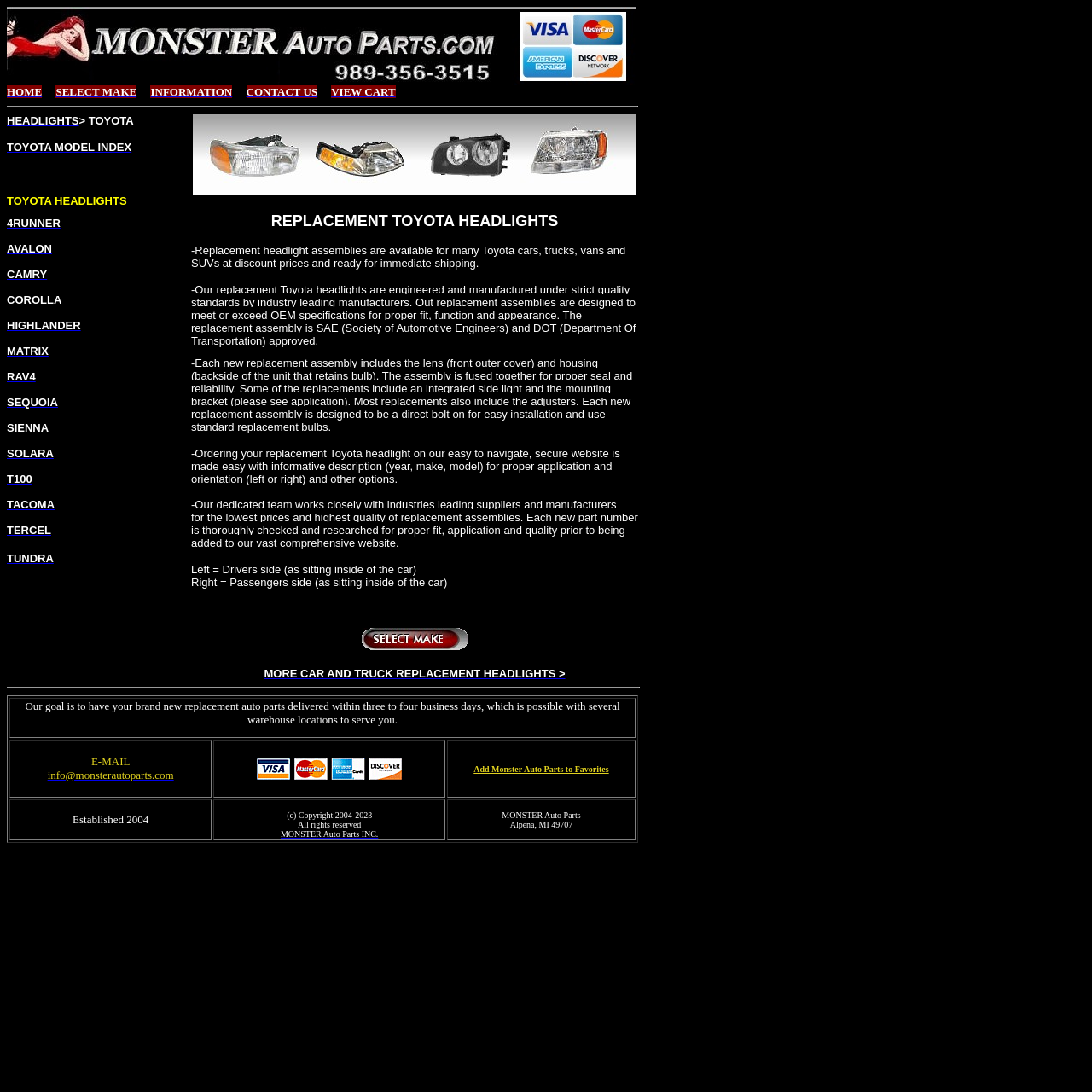Locate the bounding box coordinates of the element that should be clicked to execute the following instruction: "View more car and truck replacement headlights".

[0.242, 0.609, 0.518, 0.623]